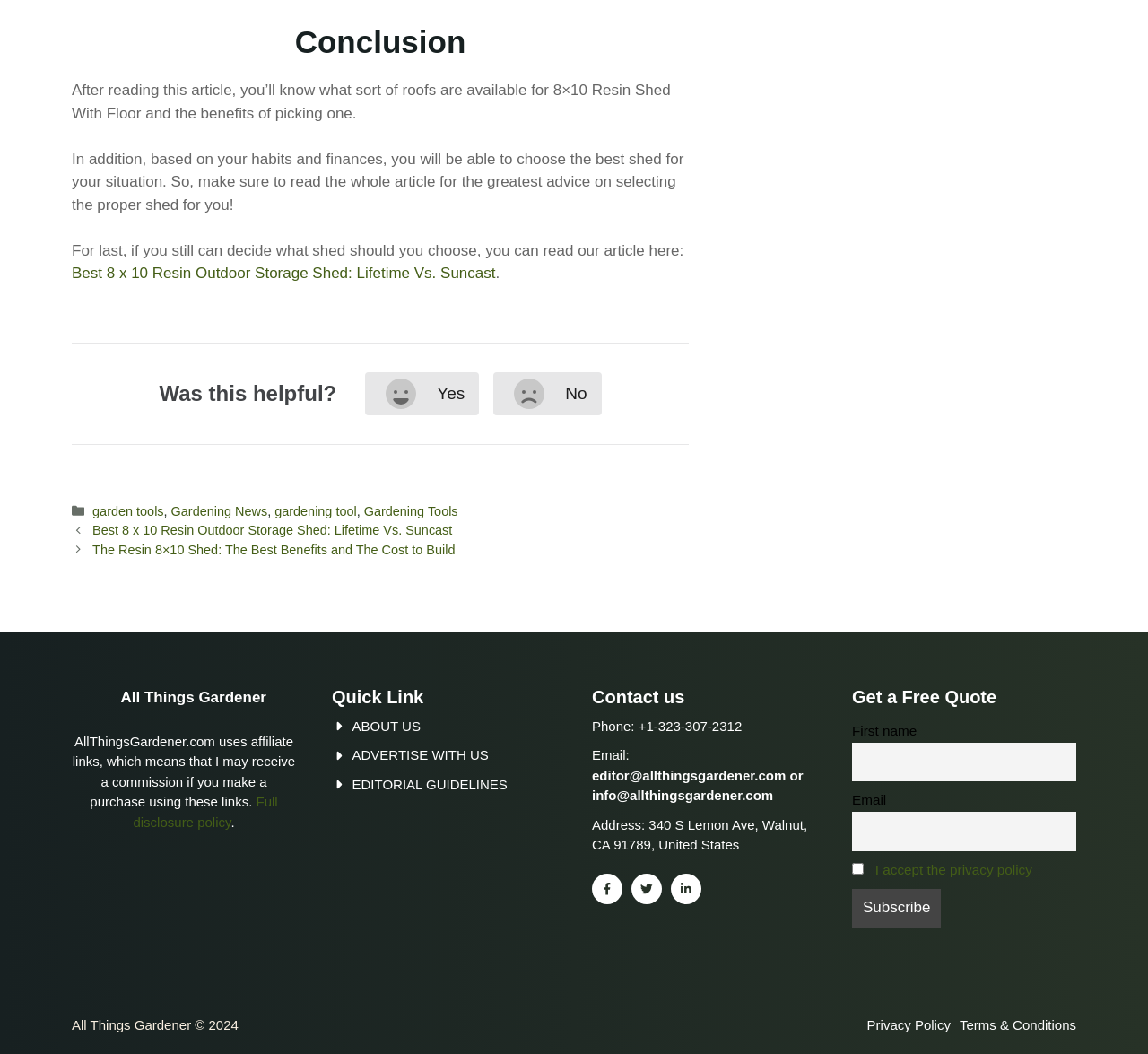Please identify the bounding box coordinates of the area that needs to be clicked to fulfill the following instruction: "Click the 'ABOUT US' link."

[0.307, 0.681, 0.366, 0.696]